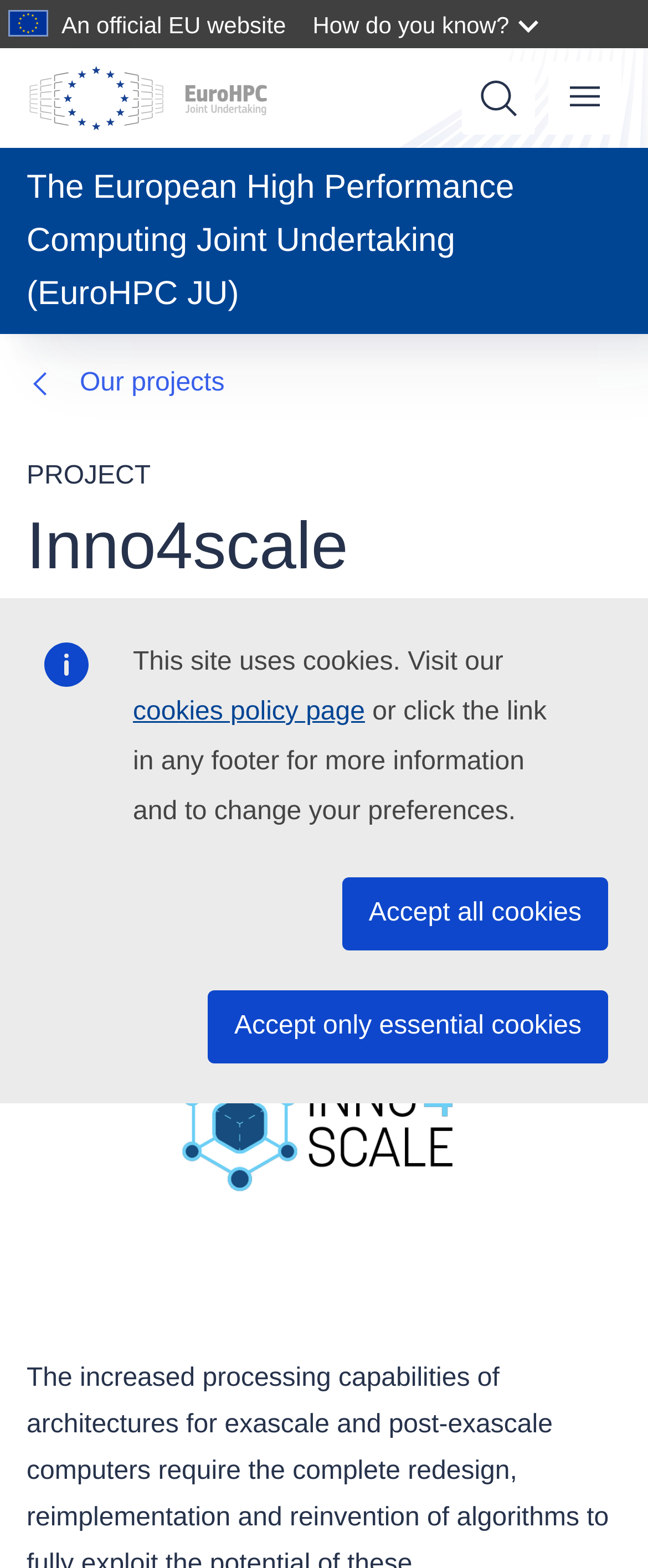Where is the search bar located?
Look at the image and answer with only one word or phrase.

Top-right corner